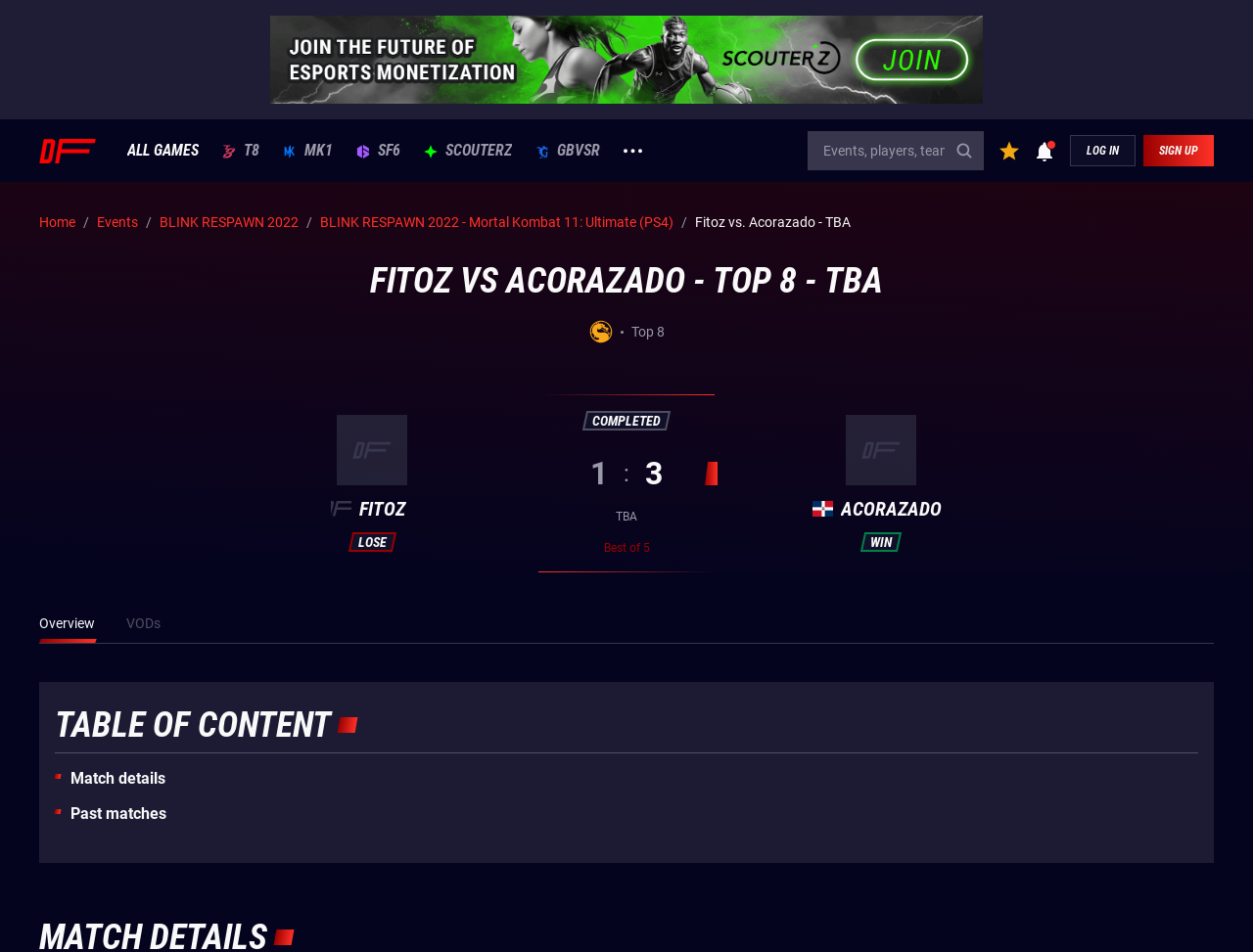Offer an in-depth caption of the entire webpage.

This webpage is about the Fitoz vs Acorazado Top 8 match in the Mortal Kombat 11: Ultimate (PS4) tournament, specifically the BLINK RESPAWN 2022 event. At the top, there is a banner with a logo and a navigation menu with links to "ALL GAMES", various discipline logos, and a search icon. Below the banner, there are several buttons and a textbox with the text "Events, players, teams, news".

On the left side, there is a vertical menu with links to "Home", "Events", and the current event "BLINK RESPAWN 2022 - Mortal Kombat 11: Ultimate (PS4)". Below the menu, there is a heading "FITOZ VS ACORAZADO - TOP 8 - TBA" and an image of a discipline logo.

The main content area is divided into two sections, one for each player. On the left, there is an image of Fitoz, a flag icon, and the text "FITOZ" and "LOSE". On the right, there is an image of Acorazado, a flag icon, and the text "ACORAZADO" and "WIN". Below the player information, there are details about the match, including the result "COMPLETED", the score "3", and the format "Best of".

At the bottom of the page, there are links to "Overview", "VODs", and a table of contents with links to "Match details" and "Past matches".